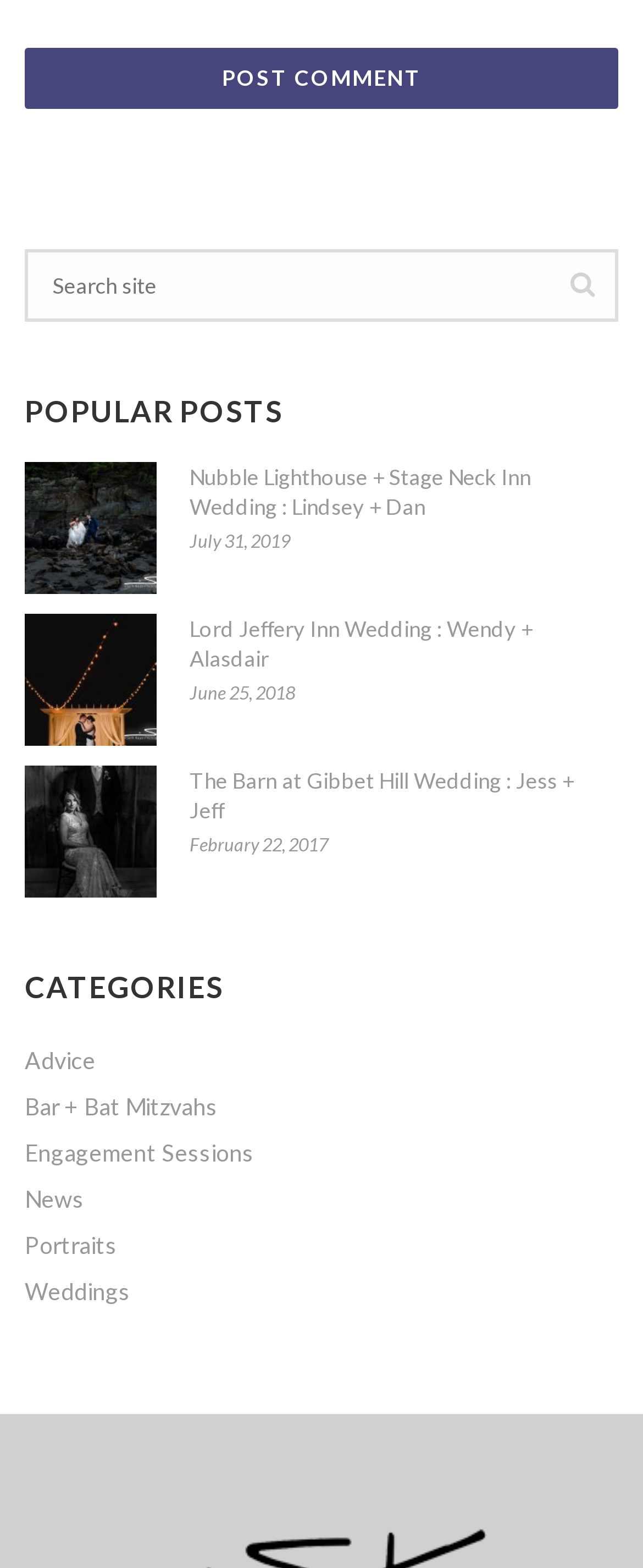Please give the bounding box coordinates of the area that should be clicked to fulfill the following instruction: "Post a comment". The coordinates should be in the format of four float numbers from 0 to 1, i.e., [left, top, right, bottom].

[0.038, 0.031, 0.962, 0.07]